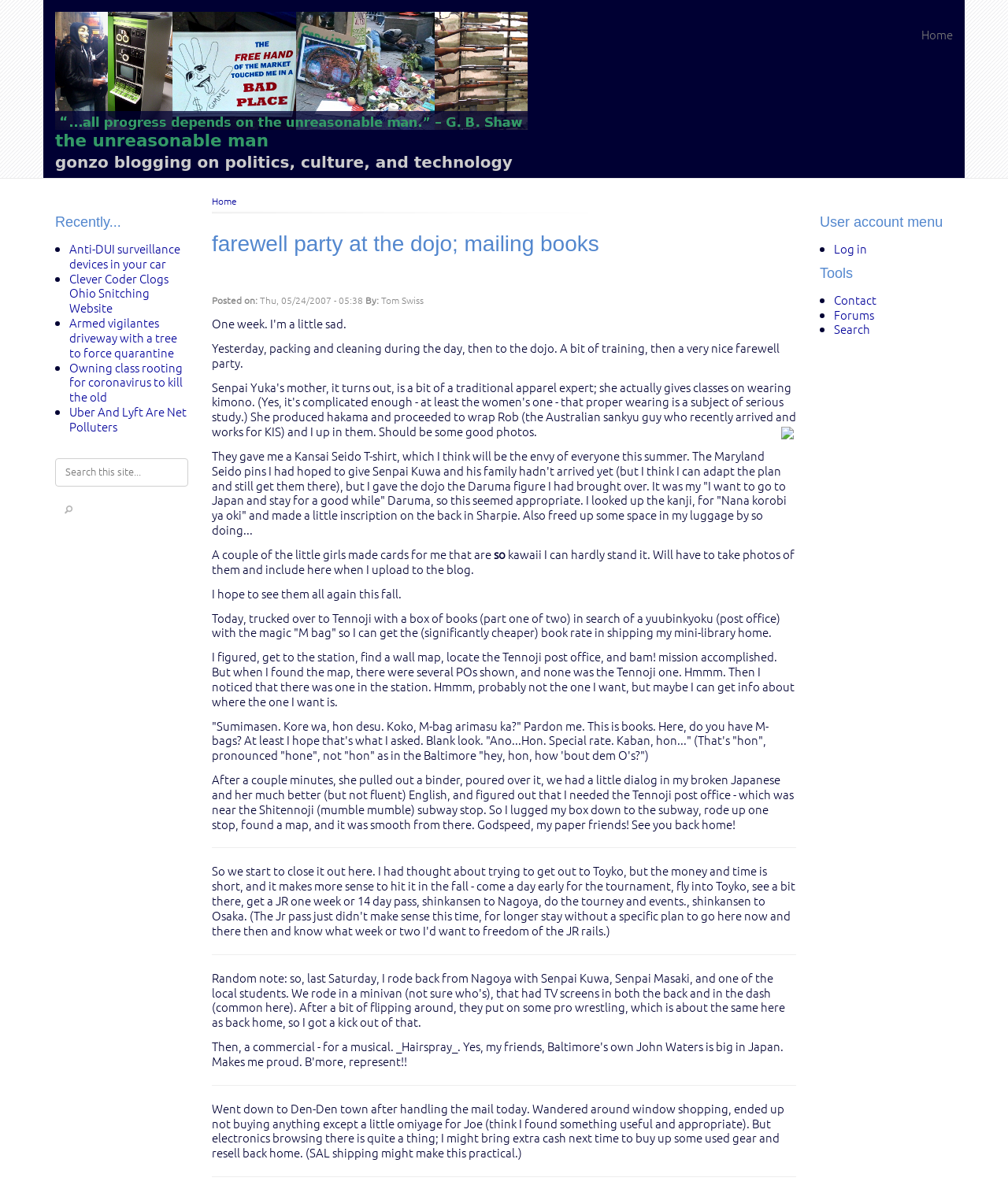Provide a one-word or one-phrase answer to the question:
What is the blogger's current location?

Japan